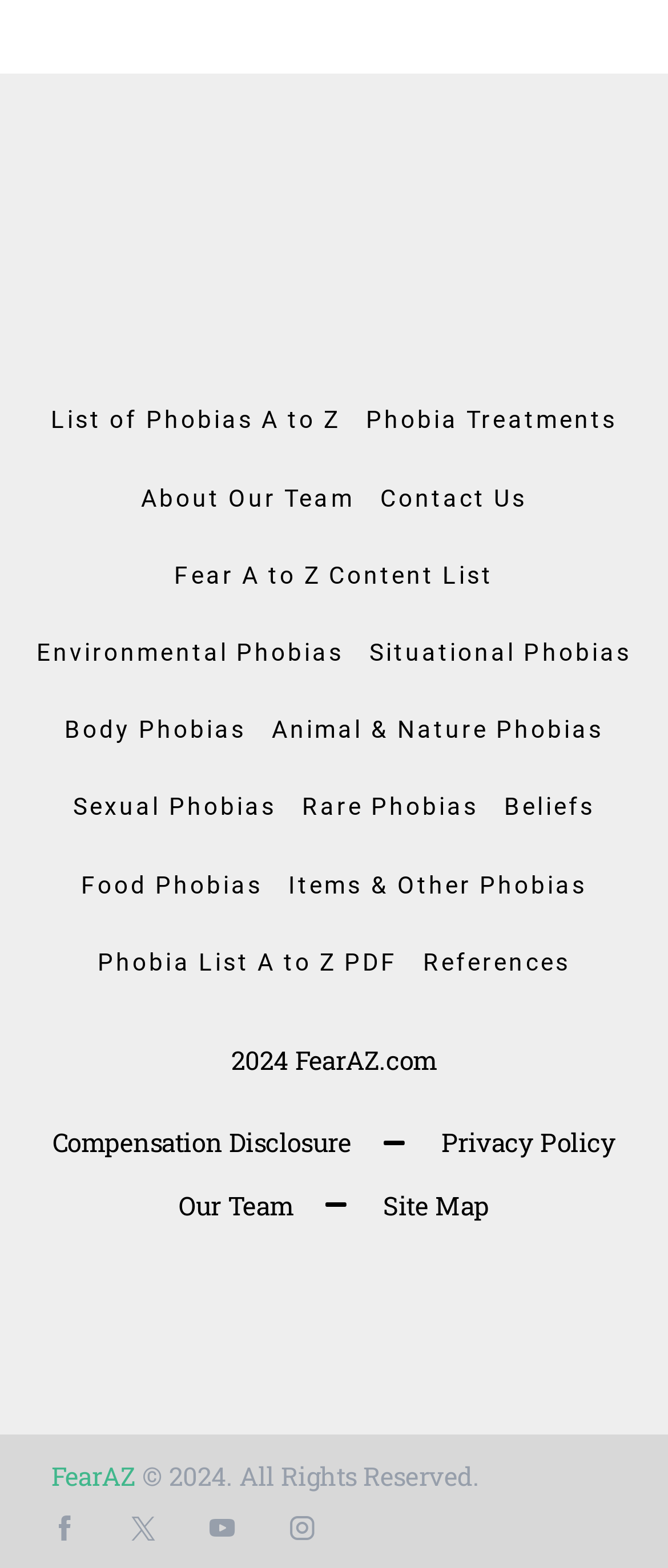Using the details from the image, please elaborate on the following question: What is the text of the copyright notice?

I found the StaticText element with the text '© 2024. All Rights Reserved.' at the bottom of the webpage, which is the copyright notice.